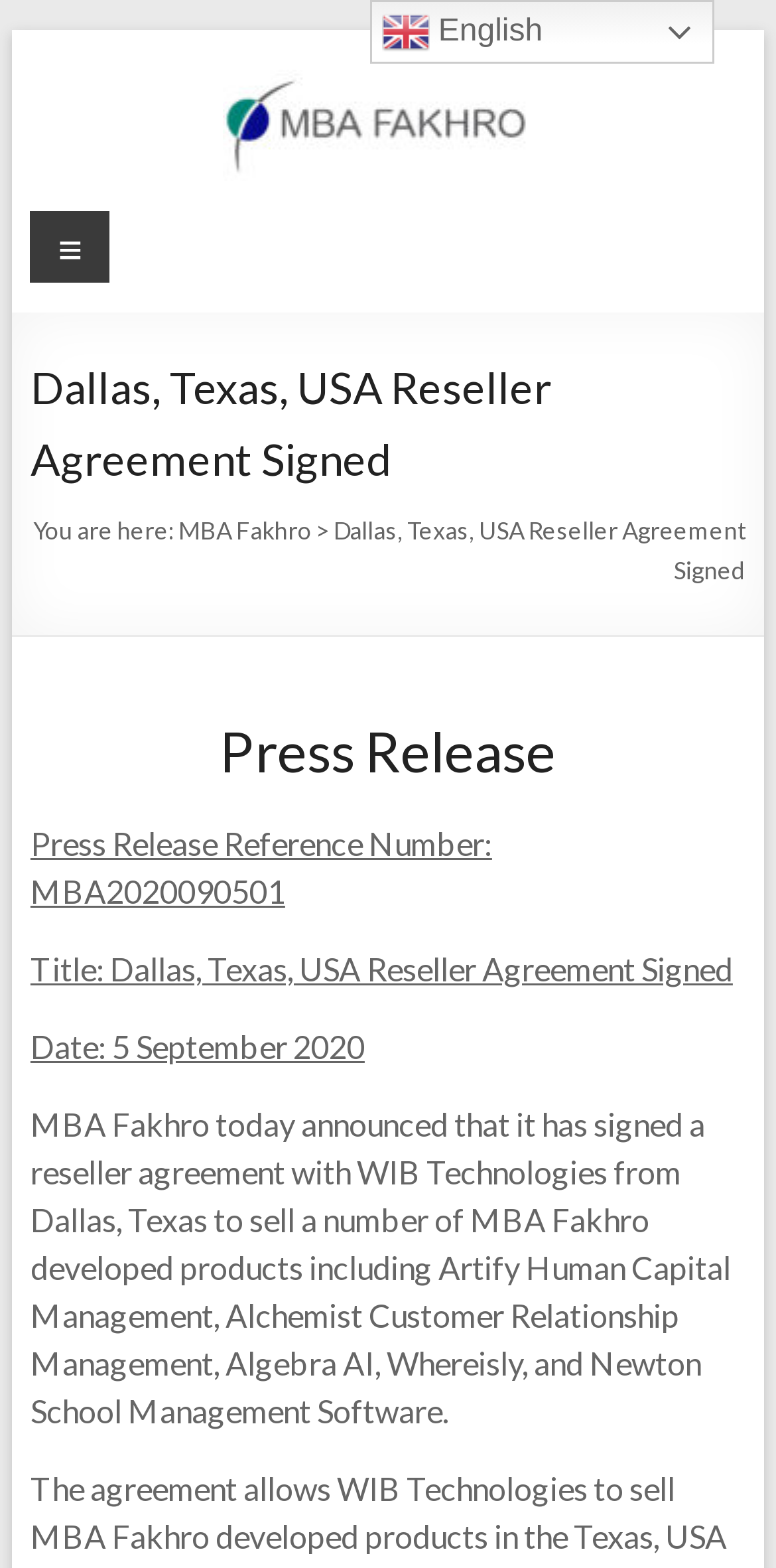Answer the question briefly using a single word or phrase: 
What is the purpose of the agreement?

To sell products